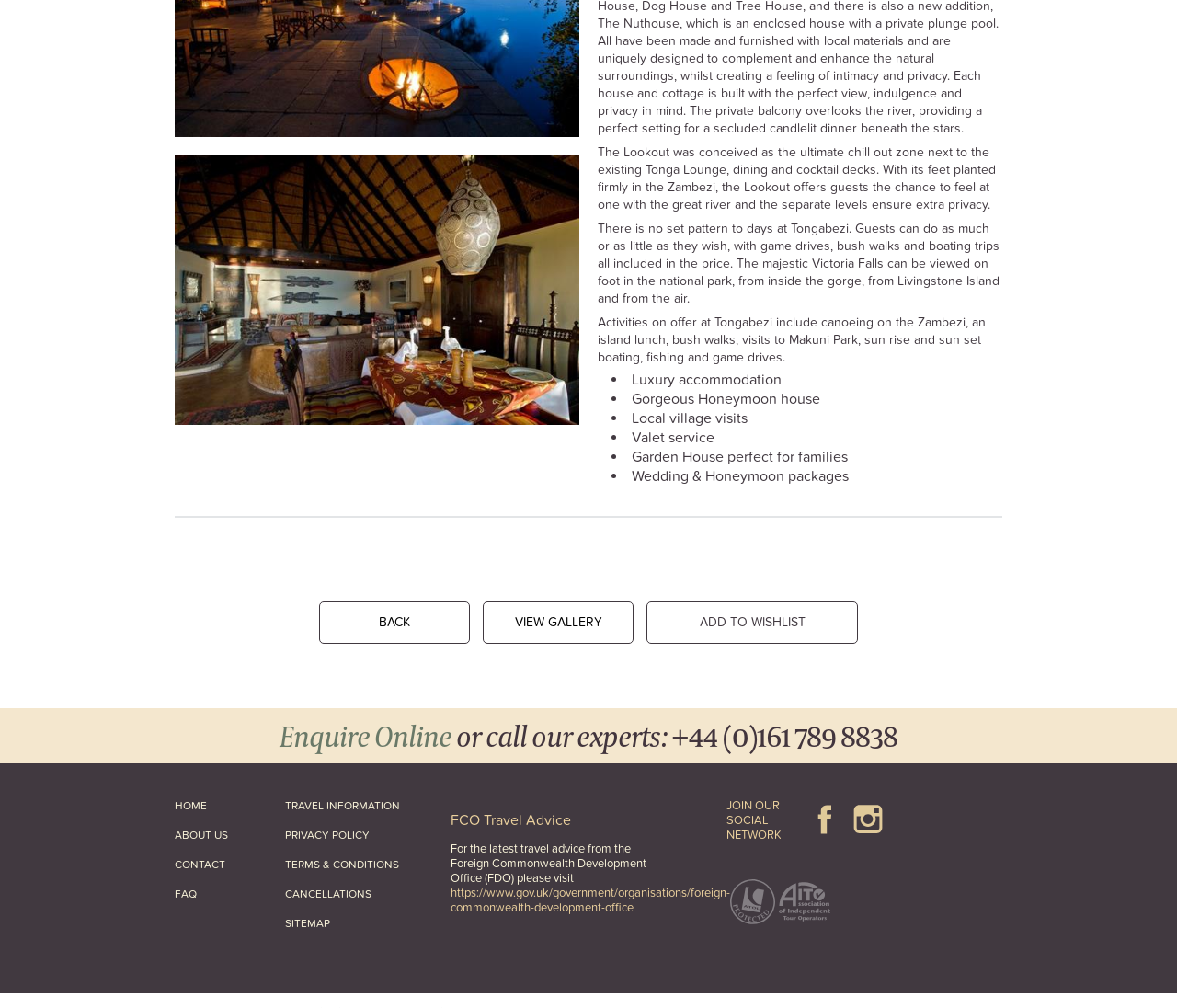What is the FCO Travel Advice for?
Answer the question with a single word or phrase by looking at the picture.

Latest travel advice